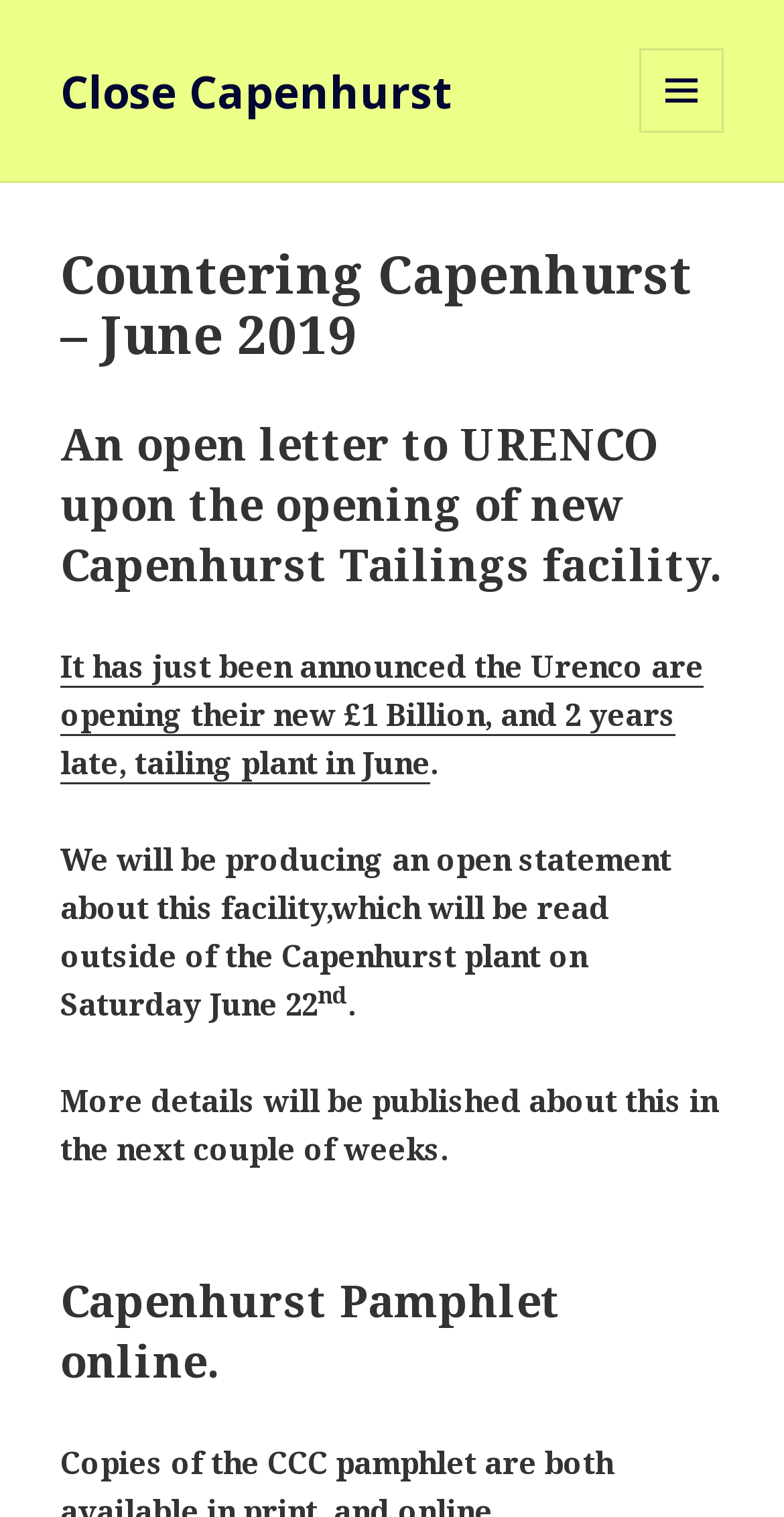What is being produced about the facility?
Please provide a single word or phrase as the answer based on the screenshot.

An open statement